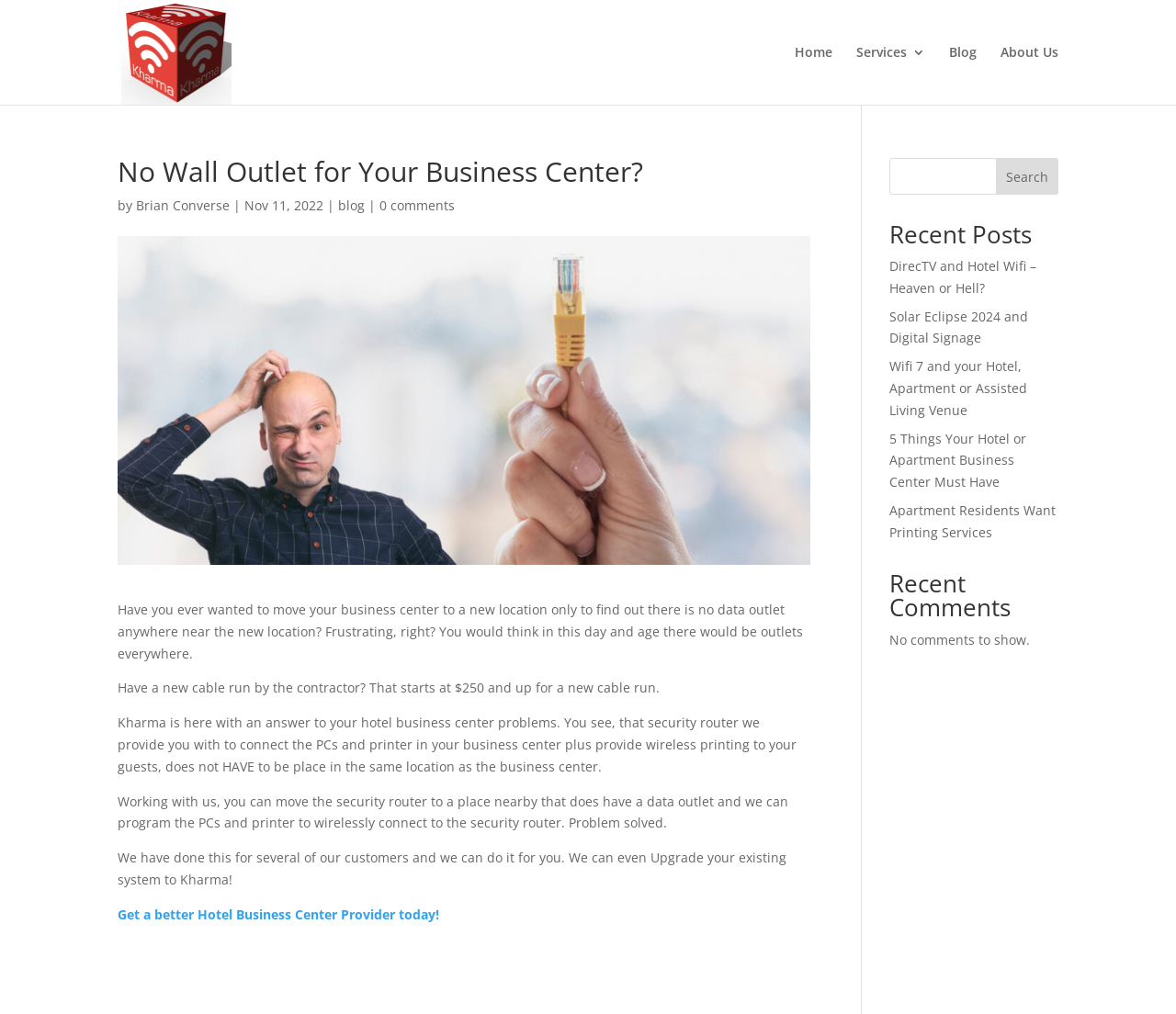Please determine the bounding box coordinates of the section I need to click to accomplish this instruction: "Click on the 'LATEST POST' link".

None